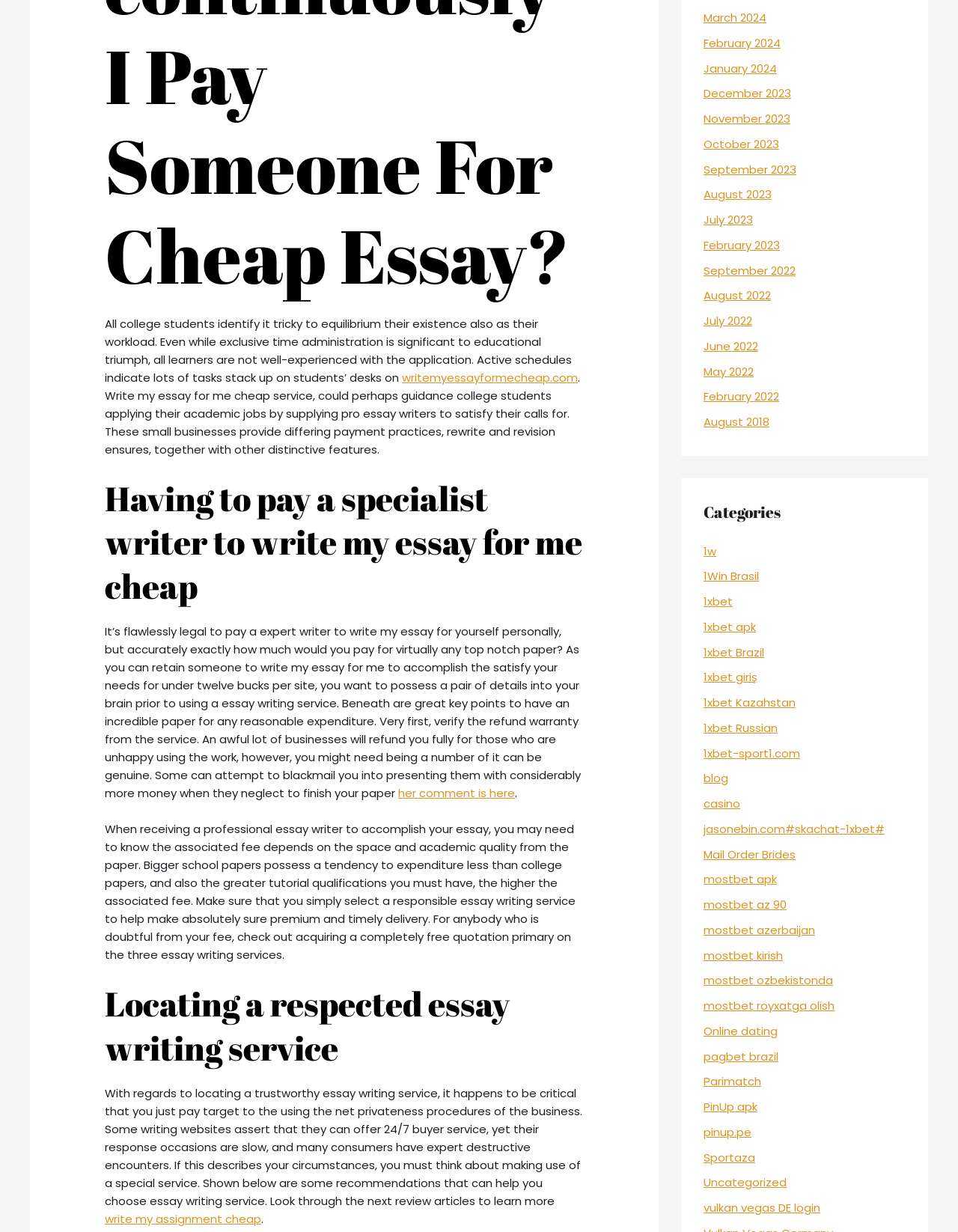Respond to the question below with a single word or phrase: What should you check before using an essay writing service?

Online privacy policies